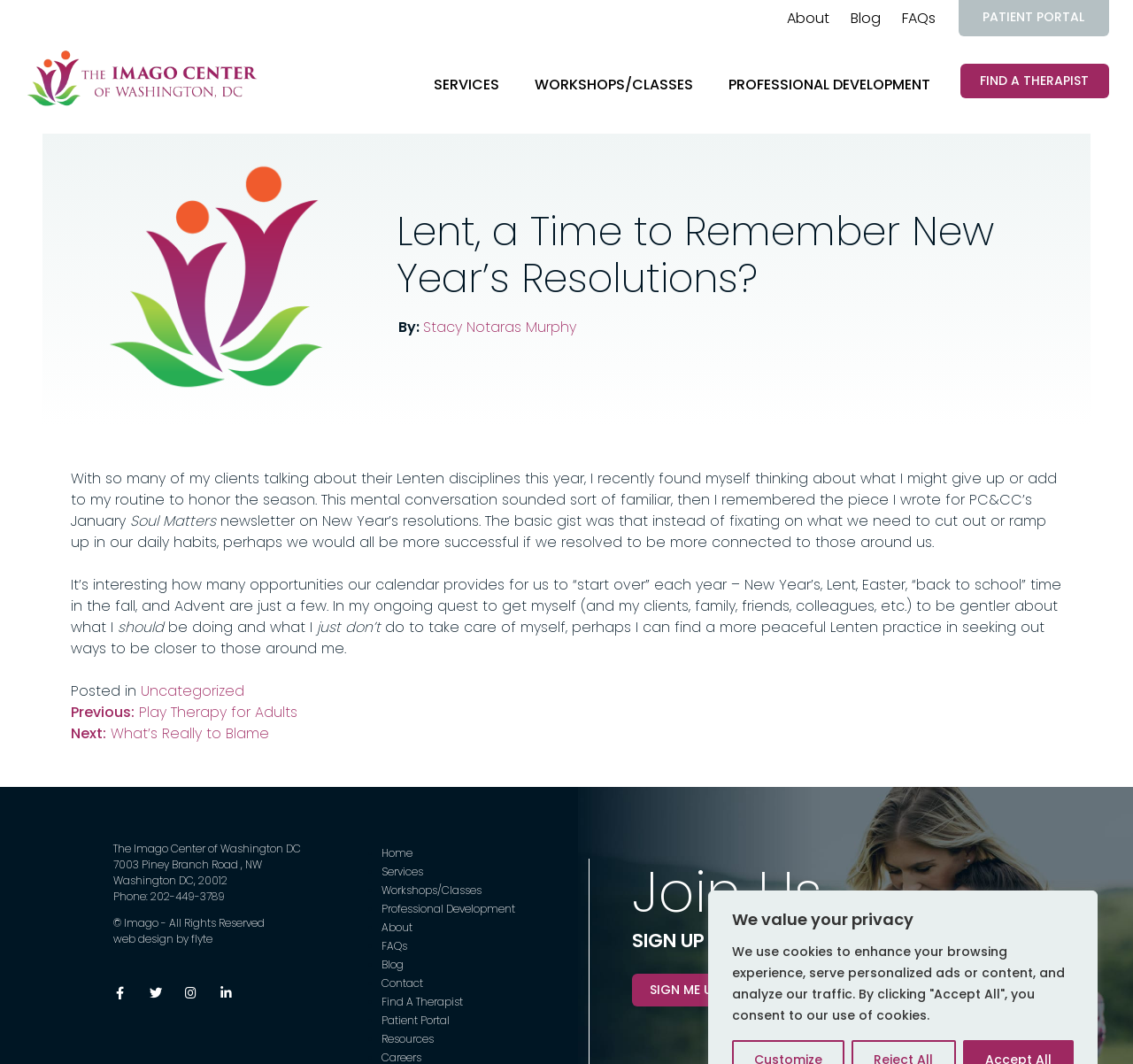Determine the bounding box coordinates of the area to click in order to meet this instruction: "Click on the 'About' link".

[0.685, 0.001, 0.741, 0.034]